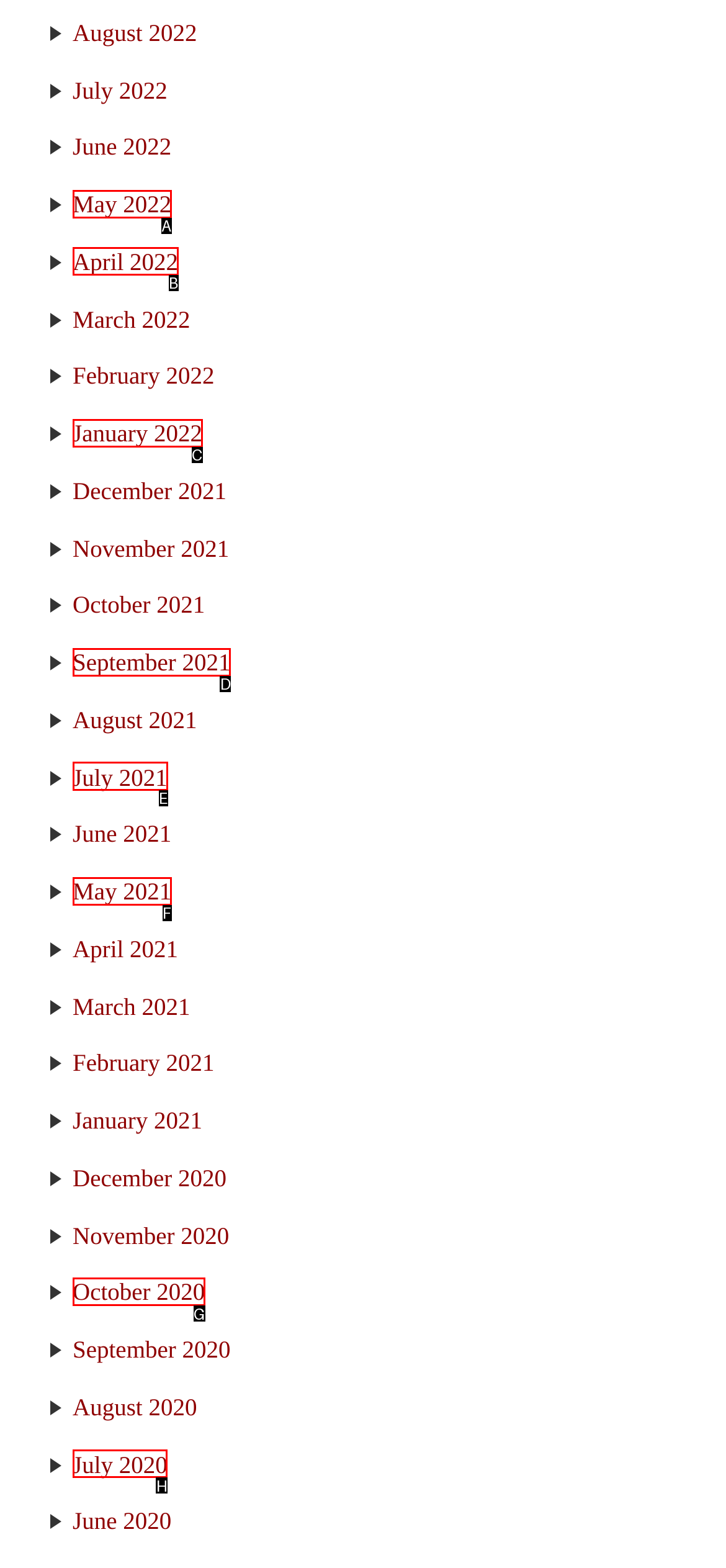Tell me which UI element to click to fulfill the given task: go to July 2021. Respond with the letter of the correct option directly.

E